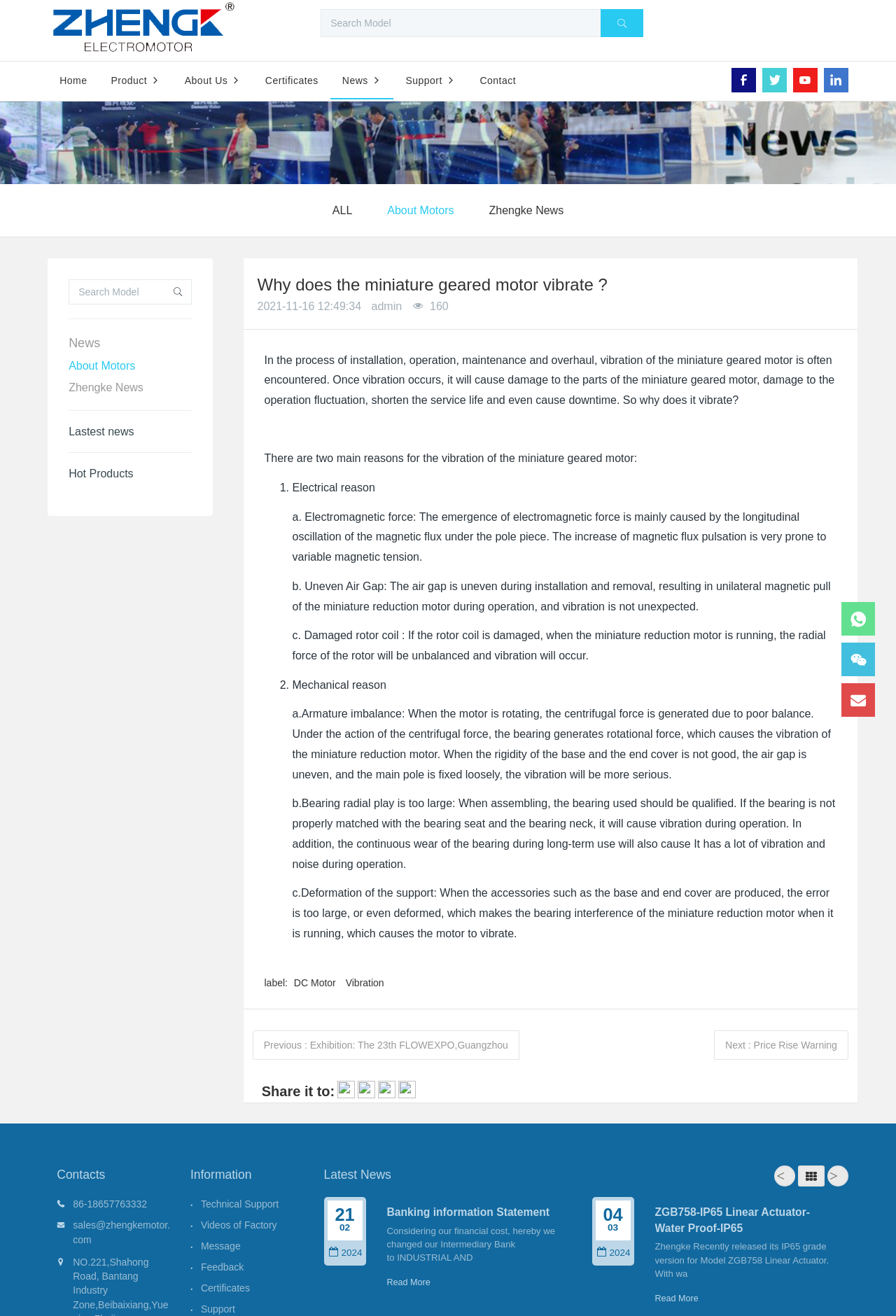Please use the details from the image to answer the following question comprehensively:
What are the two main reasons for the vibration of the miniature geared motor?

The two main reasons for the vibration of the miniature geared motor are electrical reasons, including electromagnetic force, uneven air gap, and damaged rotor coil, and mechanical reasons, including armature imbalance, bearing radial play, and deformation of the support.